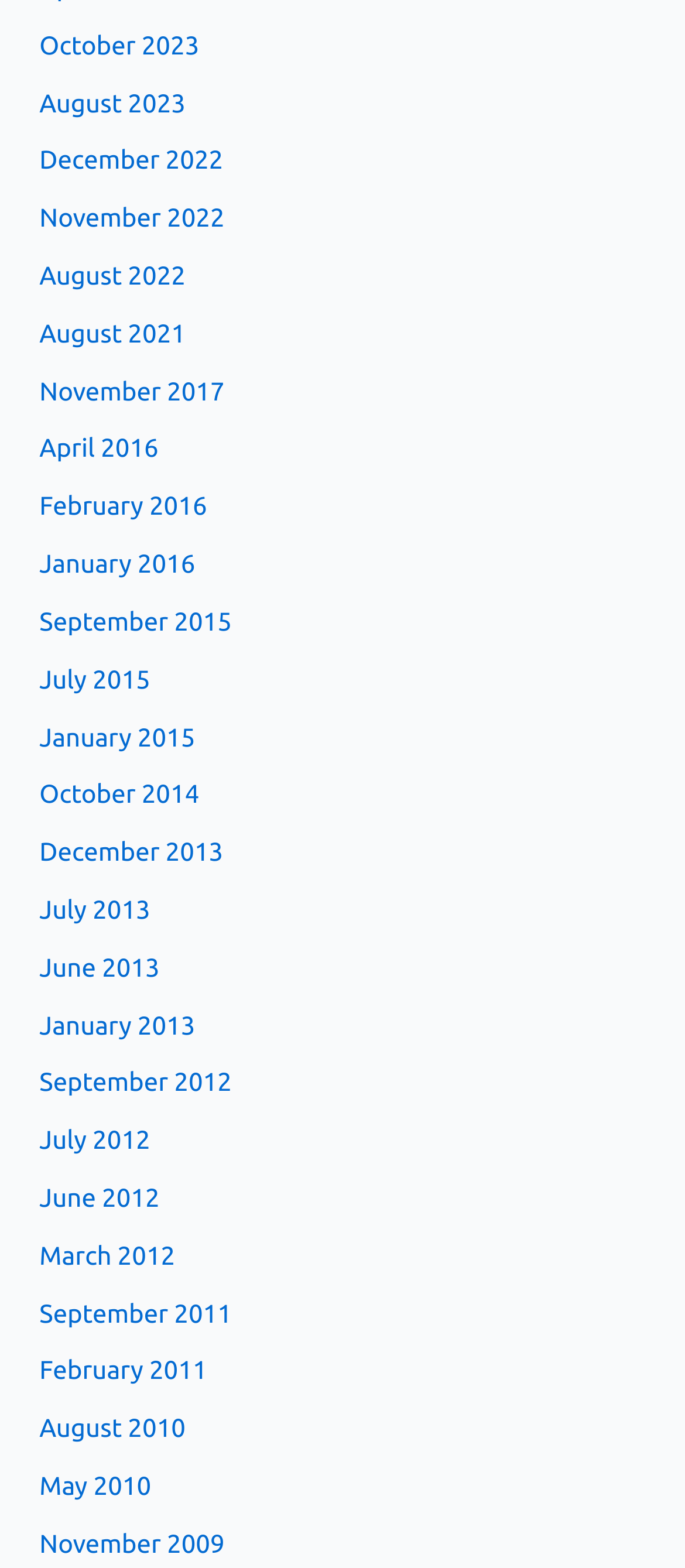What is the month listed immediately before August 2022?
Look at the image and respond with a single word or a short phrase.

November 2022